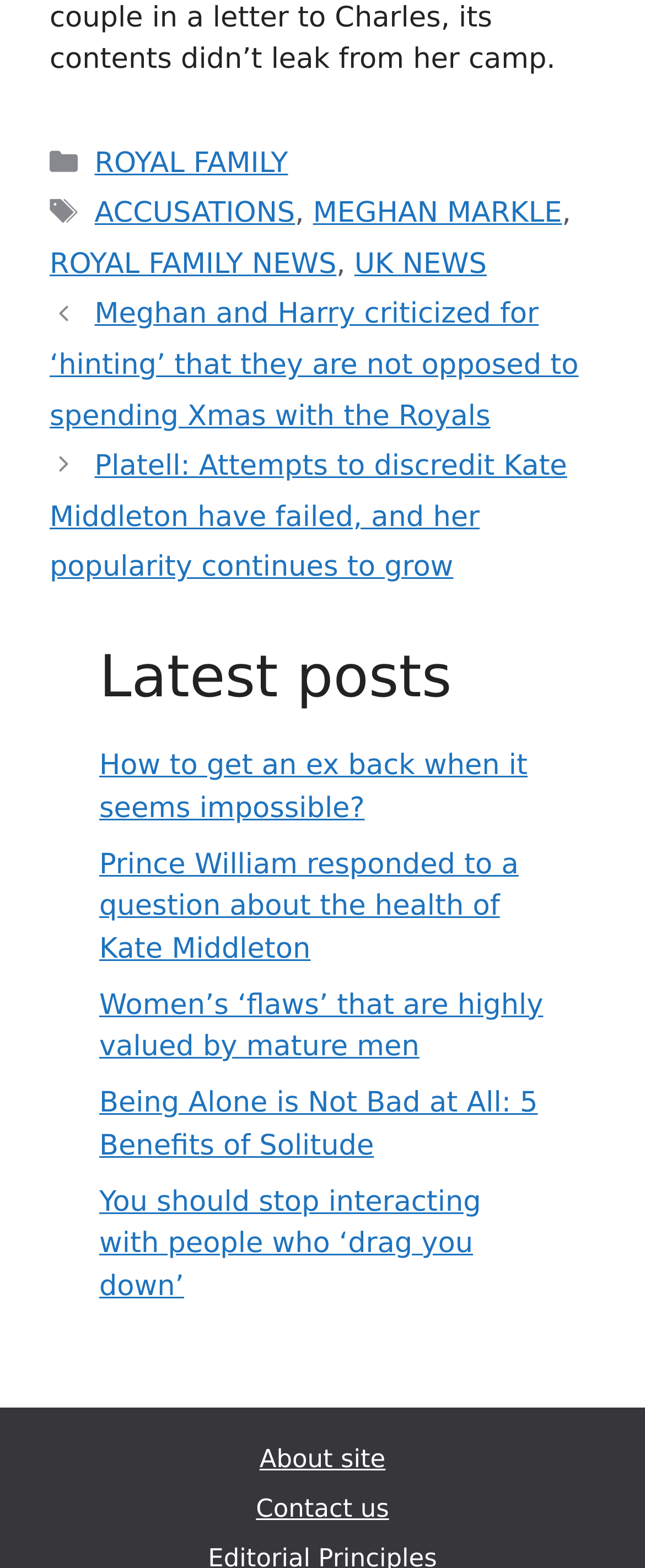Identify the bounding box coordinates of the clickable region necessary to fulfill the following instruction: "Click on the 'ROYAL FAMILY' link". The bounding box coordinates should be four float numbers between 0 and 1, i.e., [left, top, right, bottom].

[0.147, 0.094, 0.447, 0.115]